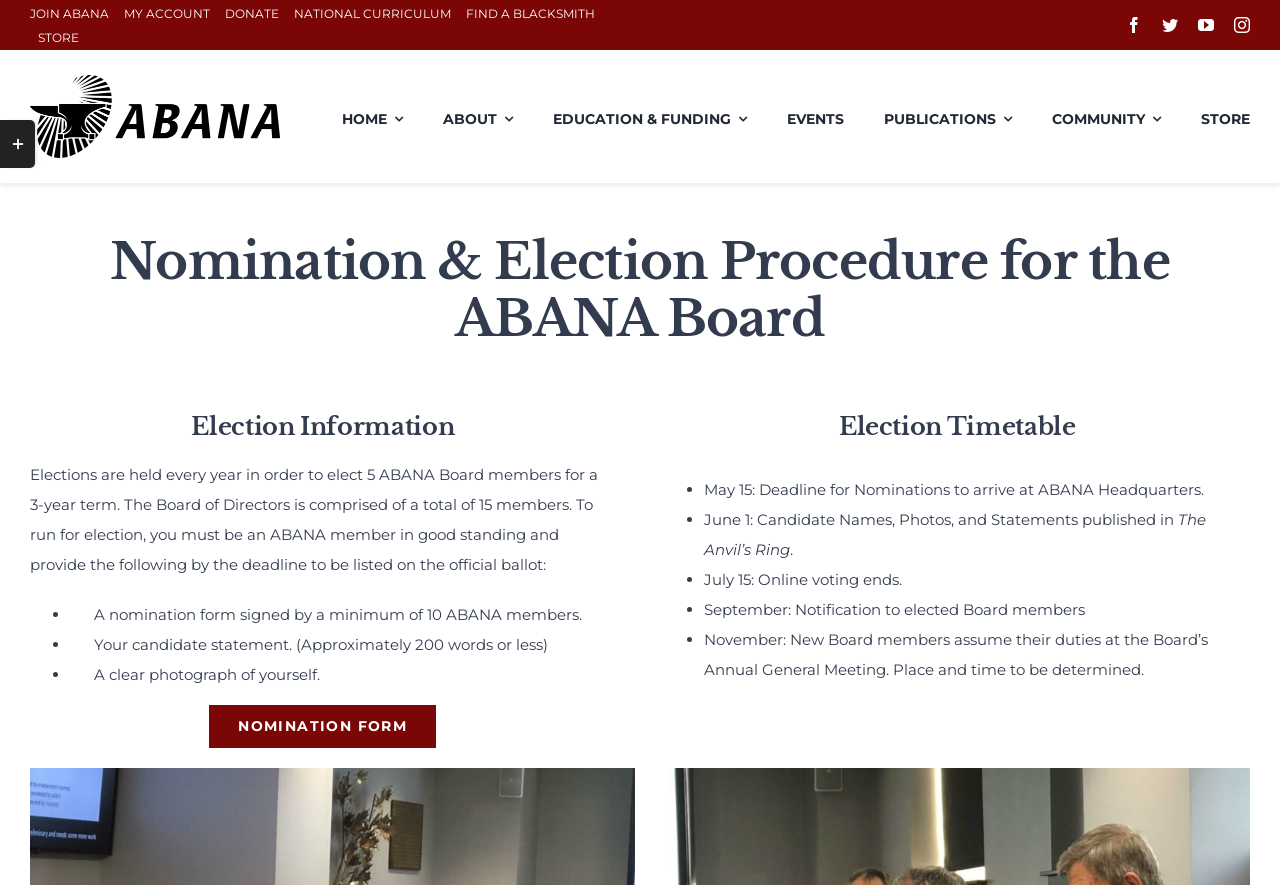Locate the bounding box coordinates of the clickable part needed for the task: "Check Election Timetable".

[0.519, 0.466, 0.977, 0.497]